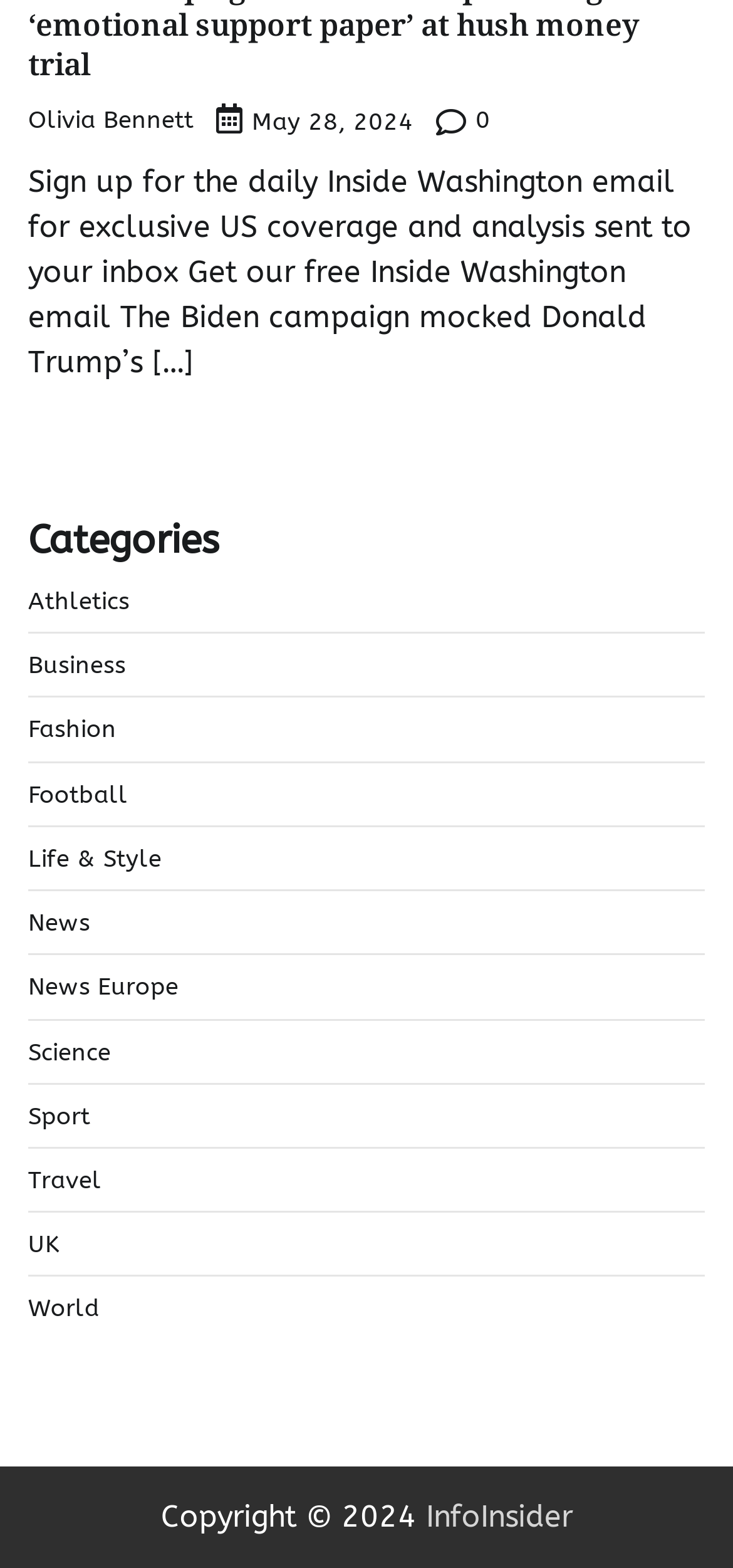Look at the image and give a detailed response to the following question: What categories are available on the webpage?

The webpage has multiple categories listed under the heading 'Categories' with links to 'Athletics', 'Business', 'Fashion', and many more. These links are located within the complementary element with bounding box coordinates [0.038, 0.33, 0.962, 0.875].